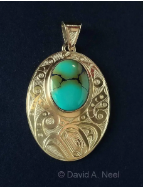Who is the artist attributed to this piece of jewelry?
Please use the visual content to give a single word or phrase answer.

David A. Neel